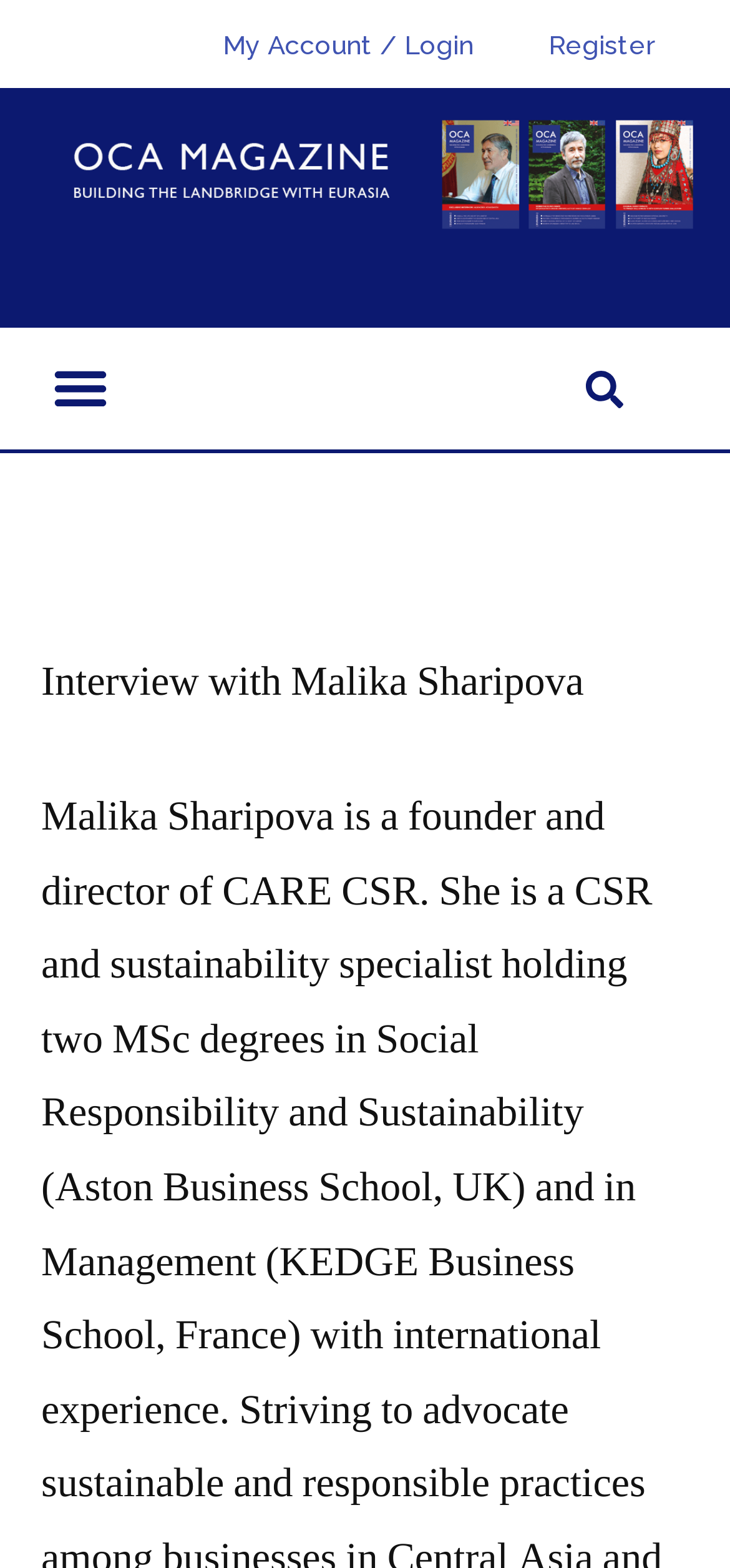Given the description "My Account / Login", provide the bounding box coordinates of the corresponding UI element.

[0.254, 0.001, 0.7, 0.056]